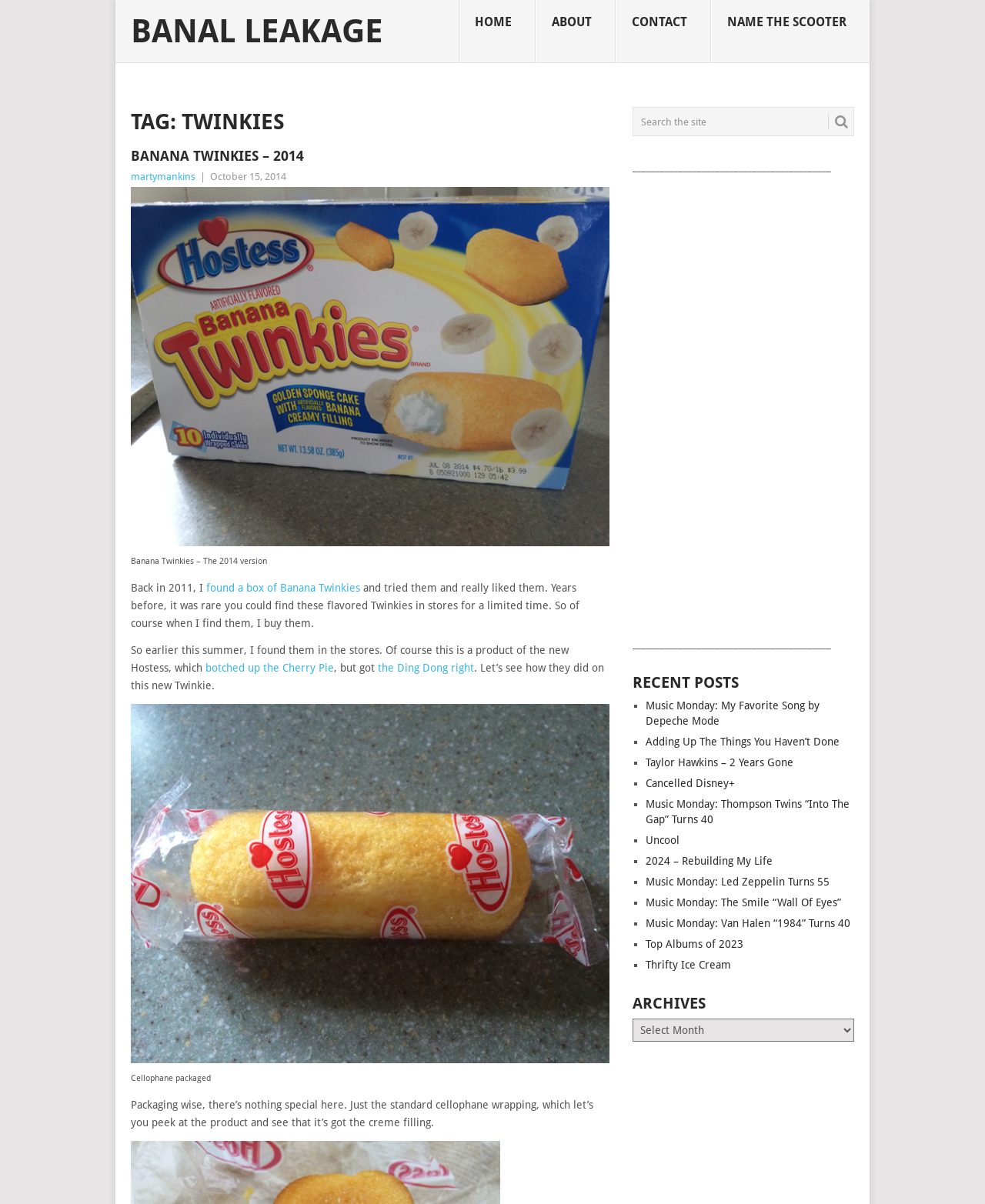Locate the bounding box of the user interface element based on this description: "Top Albums of 2023".

[0.656, 0.779, 0.755, 0.789]